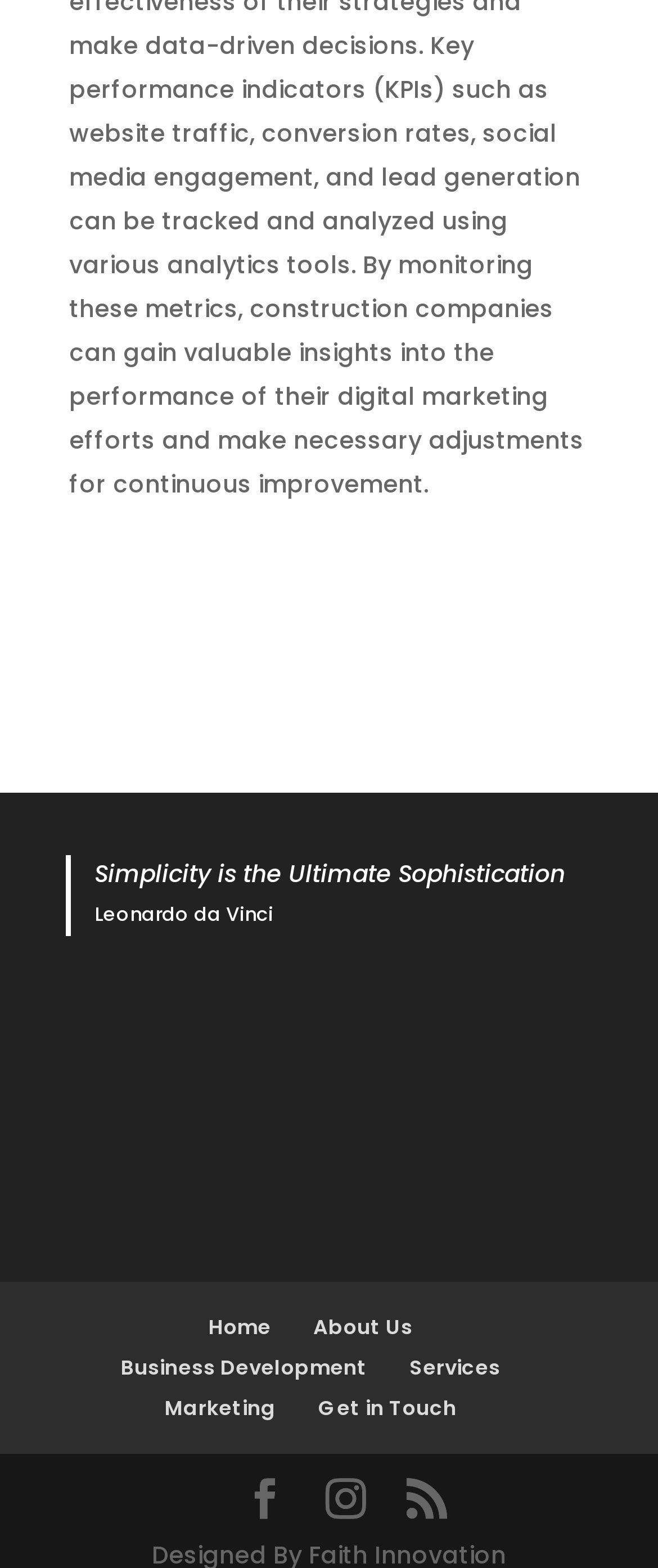What is the name of the person quoted?
Refer to the image and provide a one-word or short phrase answer.

Leonardo da Vinci